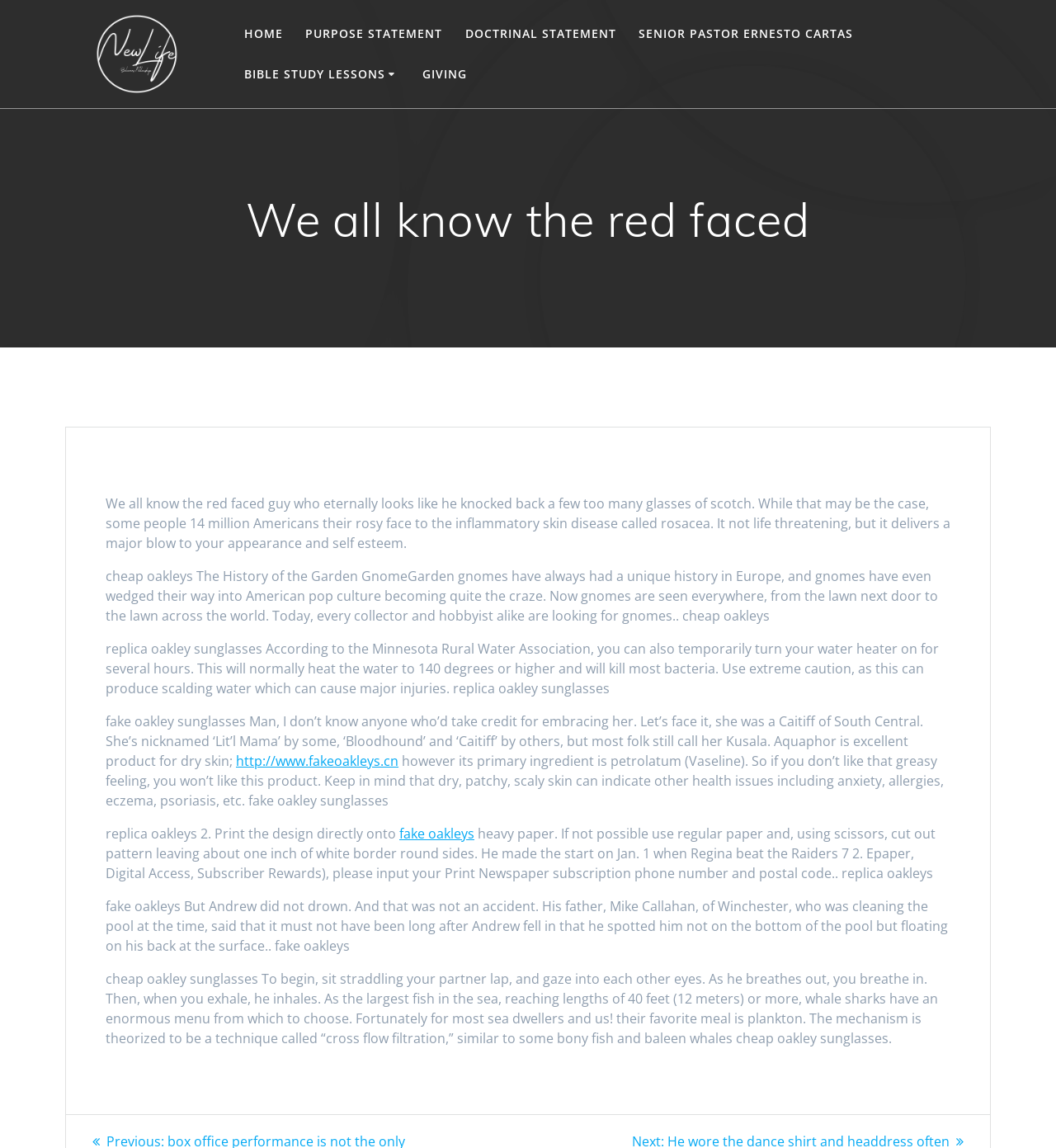Provide your answer to the question using just one word or phrase: What is the nickname of the woman mentioned in the text?

Lit'l Mama